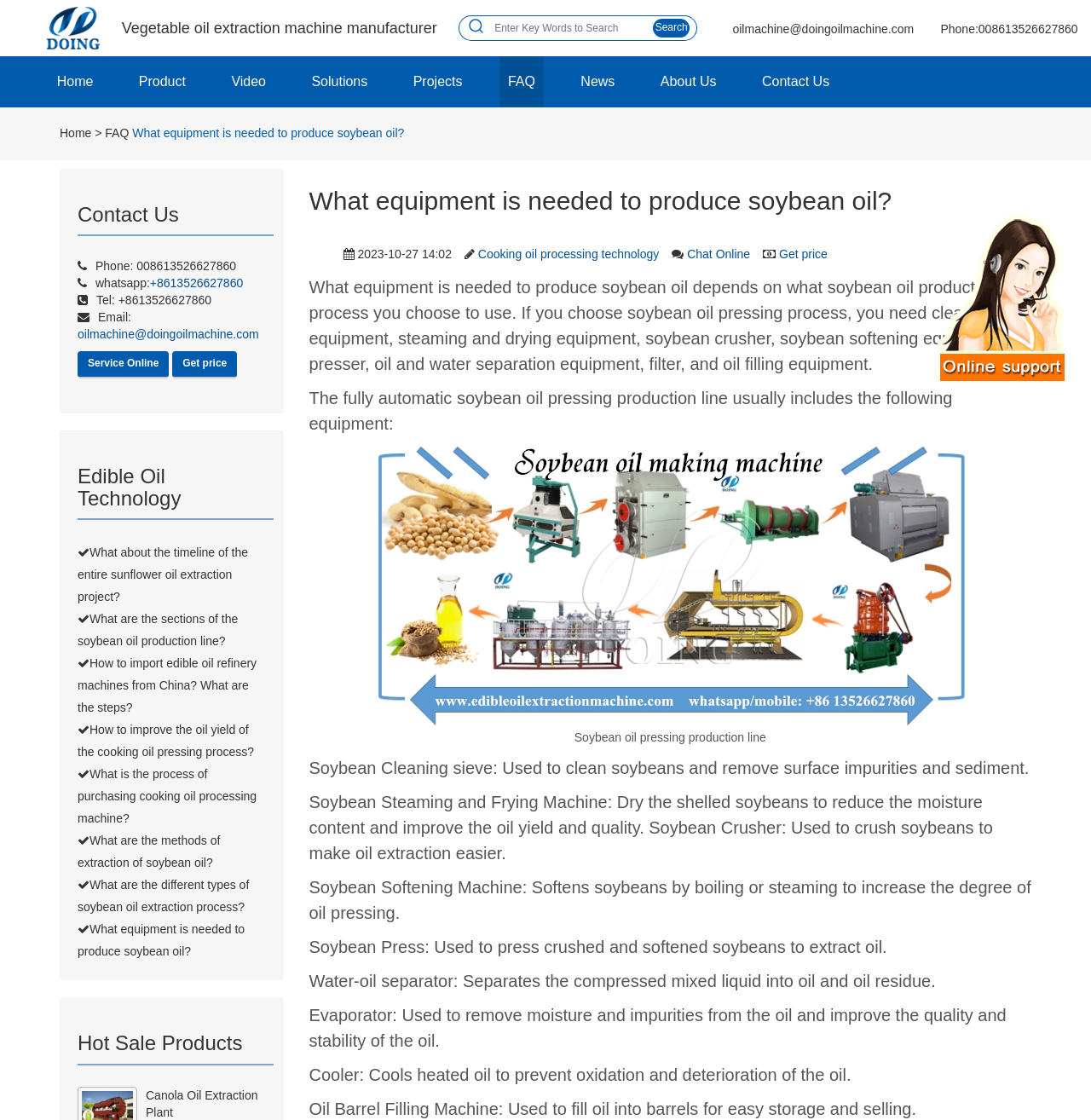Give a detailed account of the webpage, highlighting key information.

This webpage is about vegetable oil processing technology, specifically focusing on the equipment needed to produce soybean oil. At the top left corner, there is a logo image and a static text "Vegetable oil extraction machine manufacturer". Below it, there is a search bar with a button and a textbox to enter keywords. On the right side of the search bar, there are two links for contacting the company via email and phone.

The main content of the webpage is divided into several sections. The first section is a heading "Contact Us" with contact information, including phone number, WhatsApp, email, and a link to get a price quote. Below it, there is a section "Edible Oil Technology" with several links to related articles about soybean oil production.

The main article starts with a heading "What equipment is needed to produce soybean oil?" and explains that the required equipment depends on the chosen production process. If the pressing process is chosen, various equipment such as cleaning equipment, steaming and drying equipment, soybean crusher, soybean softening equipment, oil presser, and oil filling equipment are needed. The article then lists and describes each piece of equipment in detail, accompanied by an image of a soybean oil pressing production line.

At the bottom of the page, there are links to other related articles and a section "Hot Sale Products" with a link to a Canola Oil Extraction Plant. On the right side, there are links to chat online, get a price quote, and a static text showing the date and time of the article.